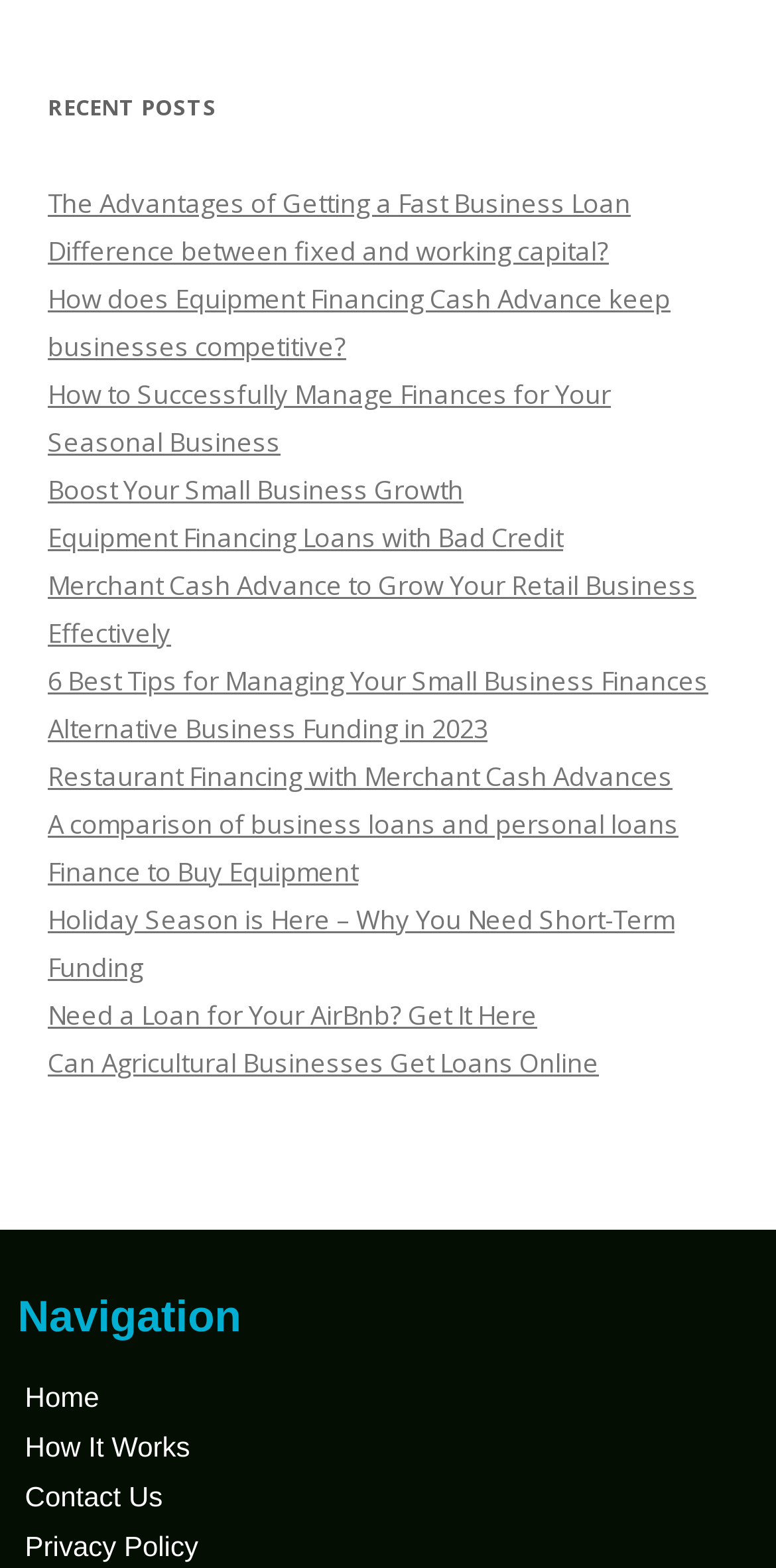Find the bounding box coordinates of the clickable area that will achieve the following instruction: "View case studies".

None